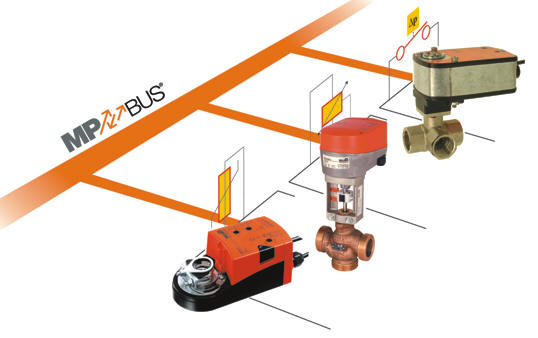What is the purpose of the MP-BUS system?
Answer the question with a thorough and detailed explanation.

The MP-BUS system is designed to enhance communication and functionality, providing solutions for complex control applications, which ultimately aims to optimize control in modern building automation.